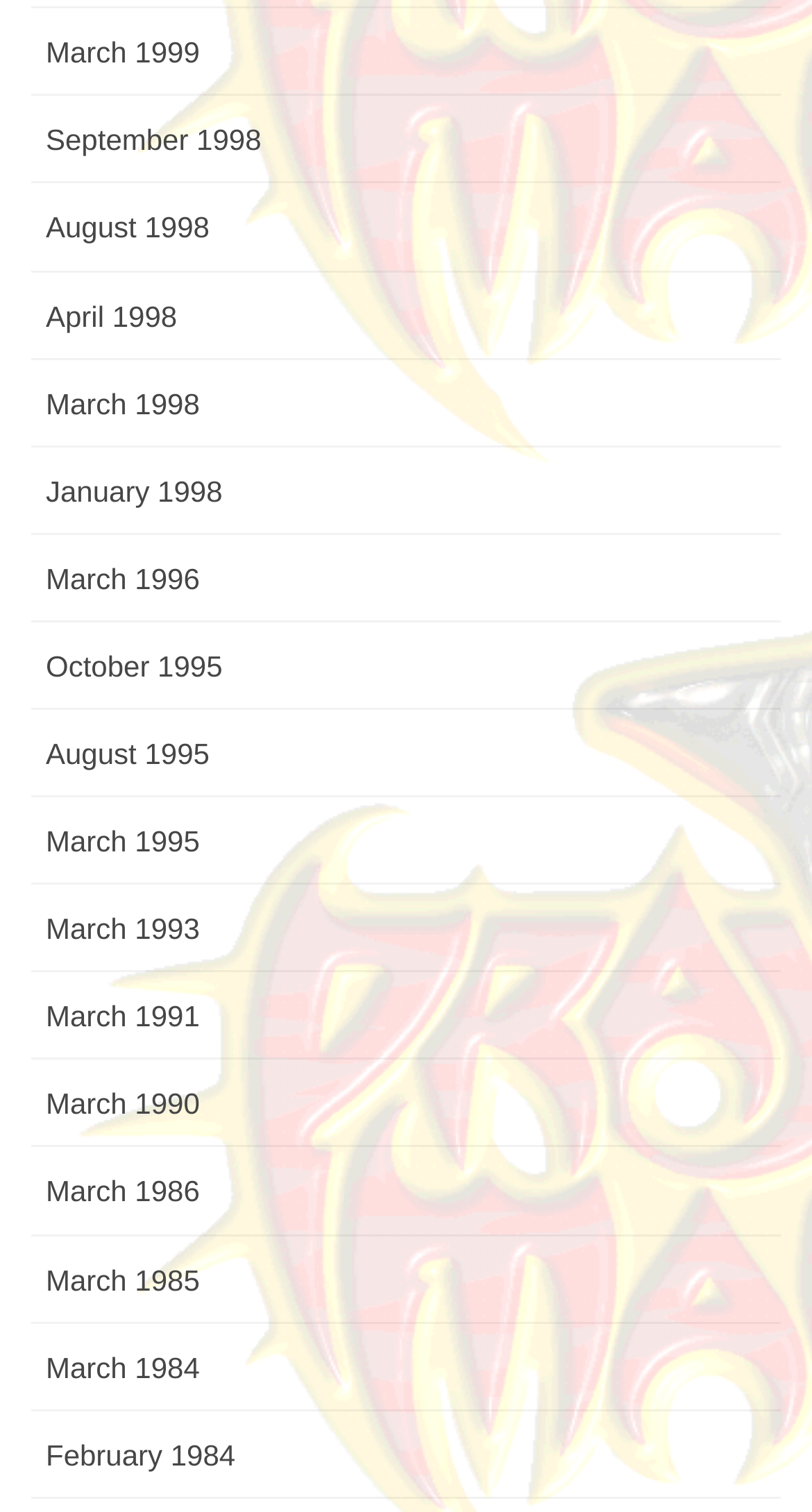Locate the bounding box coordinates of the area you need to click to fulfill this instruction: 'view March 1999 archive'. The coordinates must be in the form of four float numbers ranging from 0 to 1: [left, top, right, bottom].

[0.038, 0.006, 0.962, 0.064]